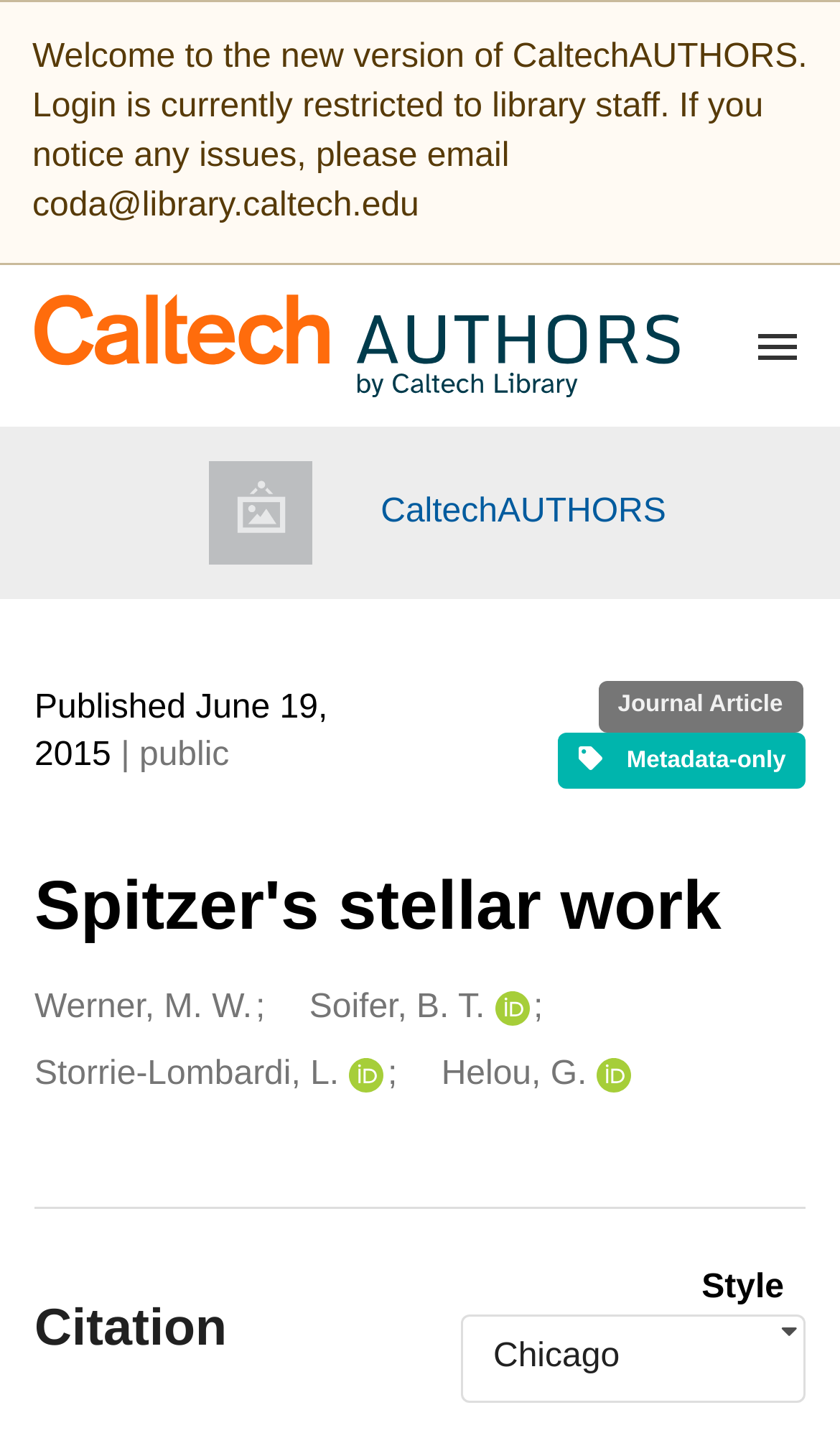Identify the bounding box coordinates of the element to click to follow this instruction: 'Select the 'Chicago' citation style'. Ensure the coordinates are four float values between 0 and 1, provided as [left, top, right, bottom].

[0.587, 0.919, 0.738, 0.945]